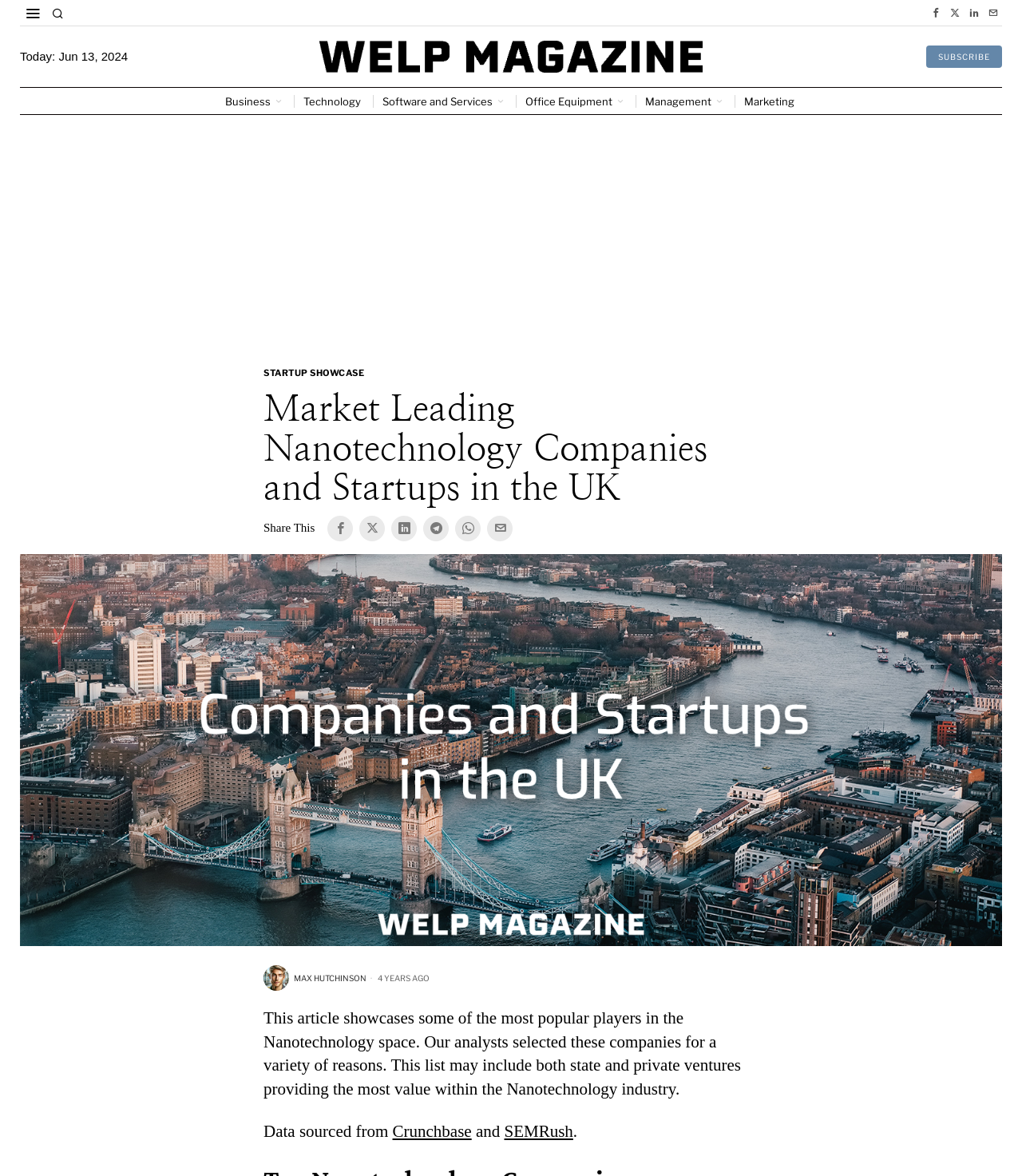What is the topic of the article?
Answer the question with a thorough and detailed explanation.

I found the topic of the article by looking at the static text element with the content 'This article showcases some of the most popular players in the Nanotechnology space.' which is located near the top of the webpage.